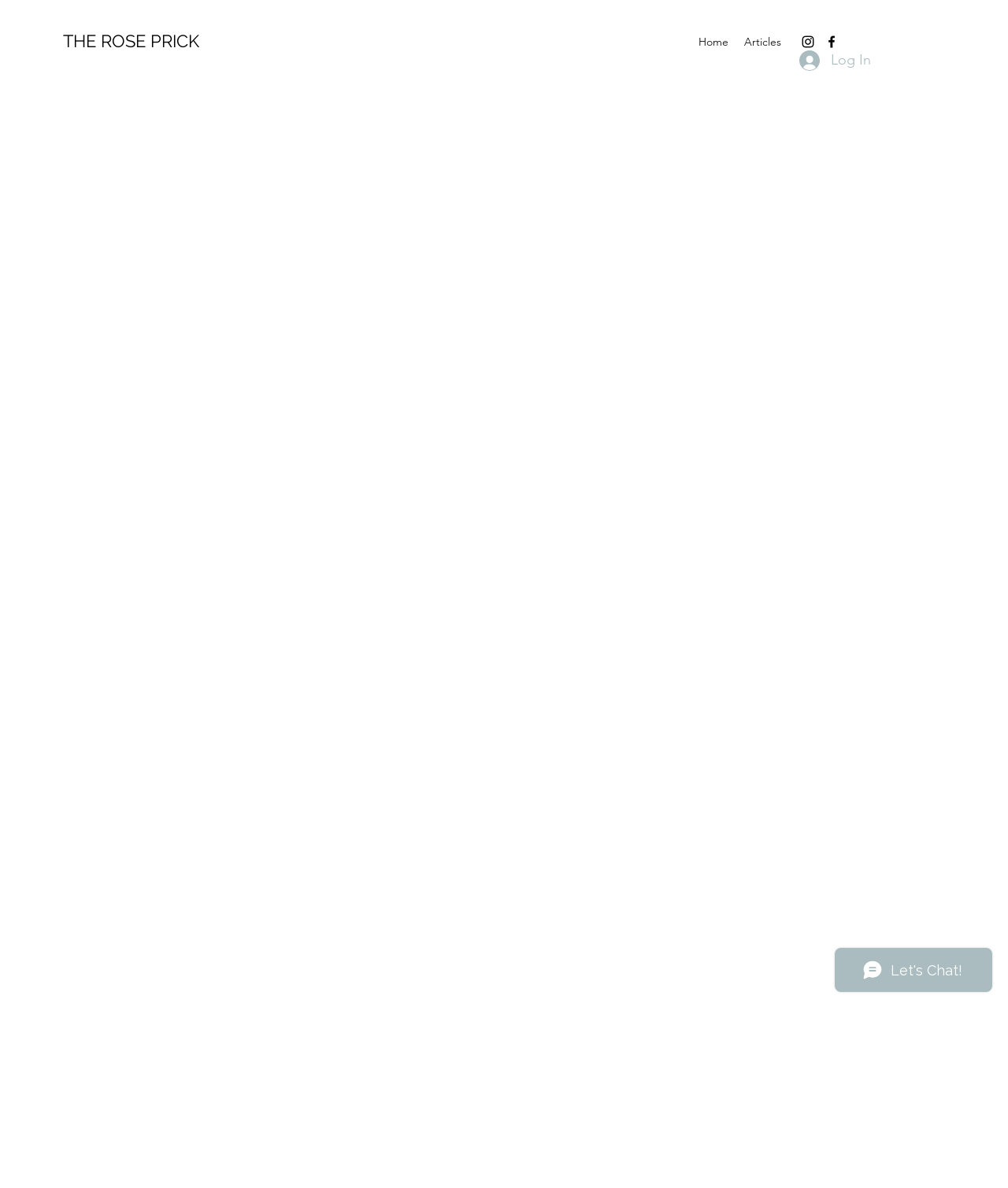Generate a thorough caption that explains the contents of the webpage.

The webpage appears to be an event preview page for a concert featuring Levitation Room at The Hope and Ruin on May 24th. 

At the top left, there is a heading titled "THE ROSE PRICK" which is also a clickable link. Below it, there is a navigation bar labeled "Site" that contains two links: "Home" and "Articles". 

To the right of the navigation bar, there is a social media bar with links to Instagram and Facebook, each accompanied by their respective icons. 

Further to the right, there is a "Log In" button with a small icon next to it. 

At the bottom right corner of the page, there is a Wix Chat iframe that takes up a significant portion of the page. 

The overall layout of the page is organized, with clear headings and concise text.